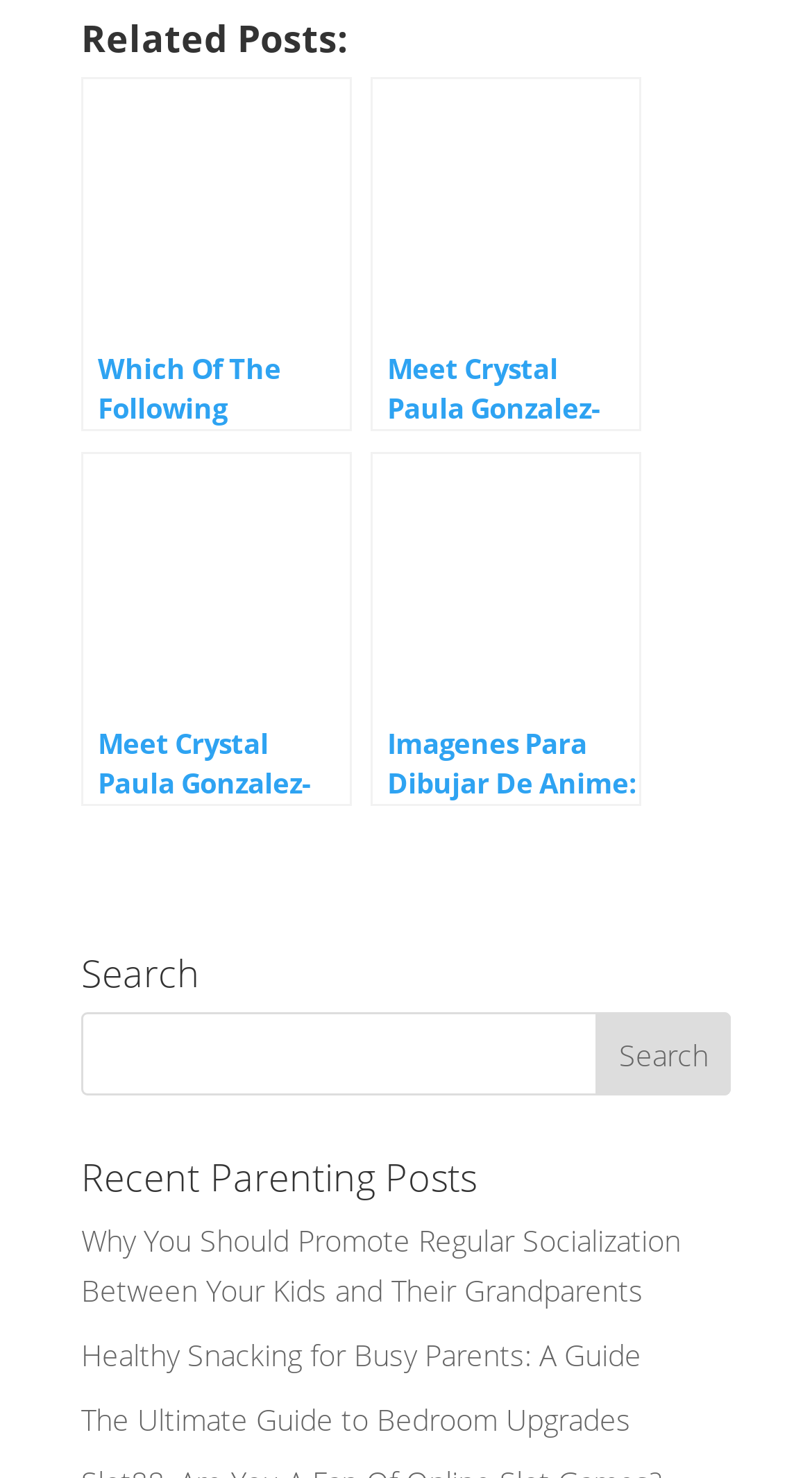Could you locate the bounding box coordinates for the section that should be clicked to accomplish this task: "Explore Fitness".

None